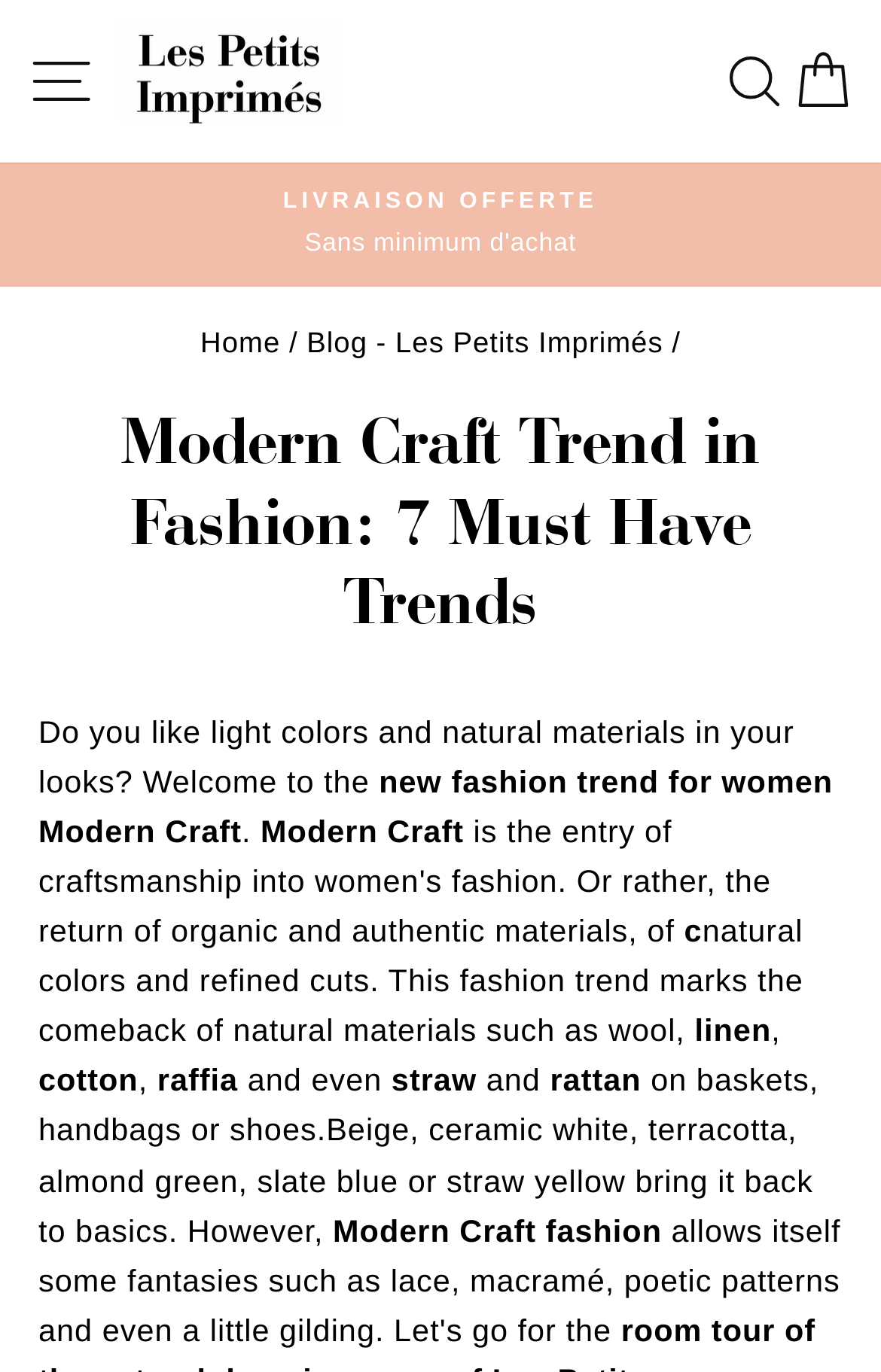Based on the element description "Home", predict the bounding box coordinates of the UI element.

[0.227, 0.236, 0.318, 0.261]